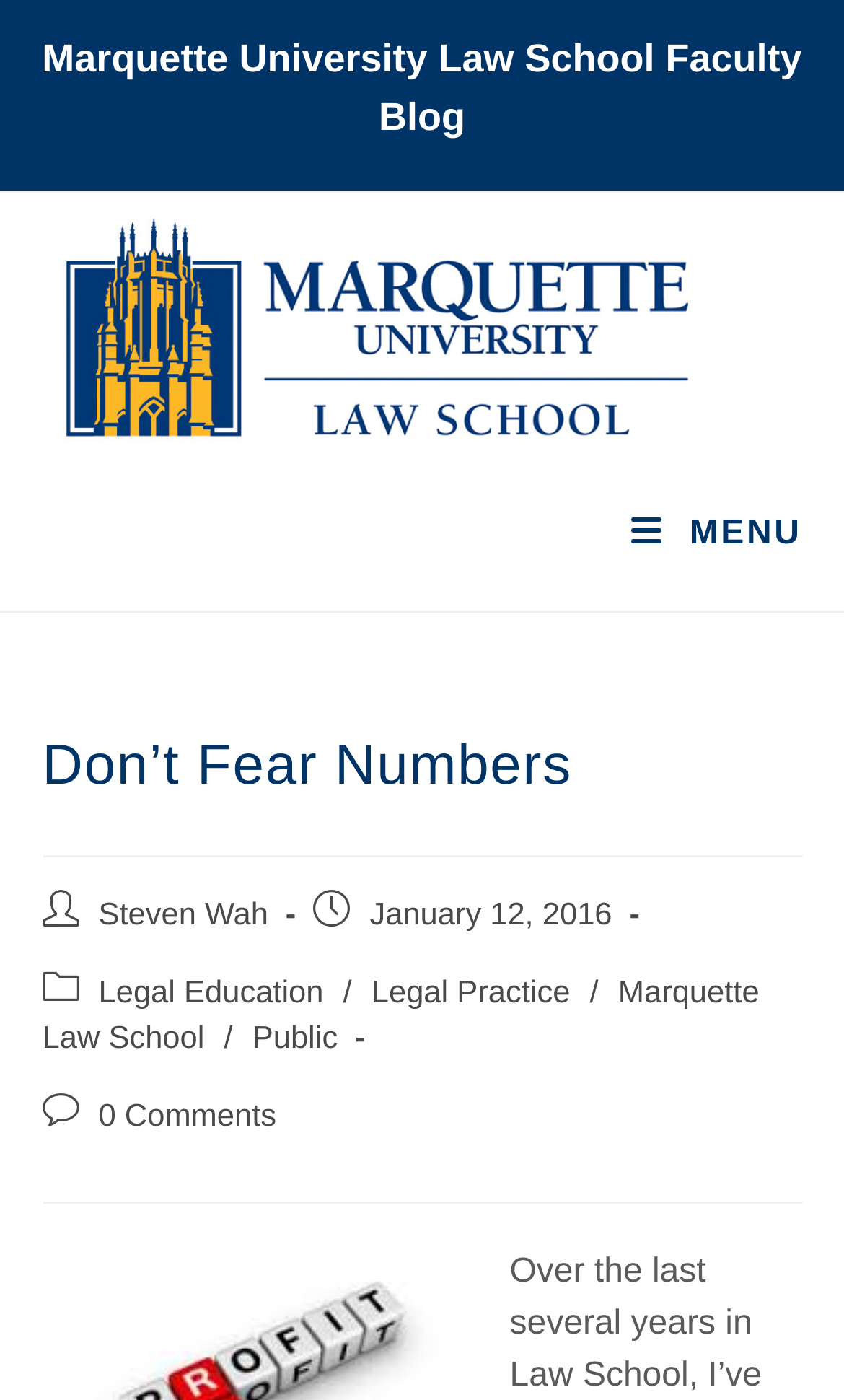Please determine the bounding box coordinates of the area that needs to be clicked to complete this task: 'leave a comment'. The coordinates must be four float numbers between 0 and 1, formatted as [left, top, right, bottom].

[0.117, 0.786, 0.327, 0.811]